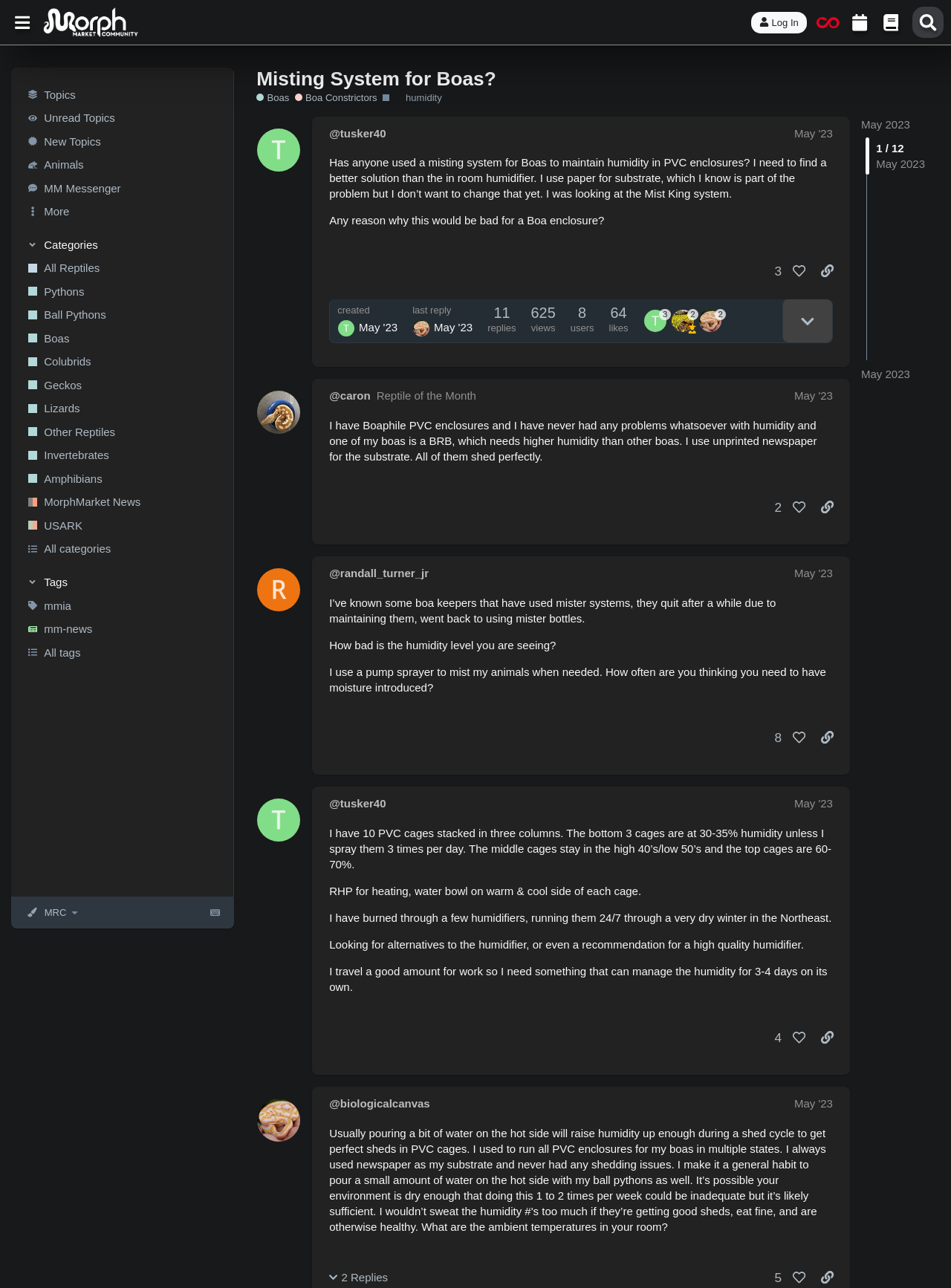What is the date of the last reply?
Refer to the image and provide a concise answer in one word or phrase.

May 21, 2023